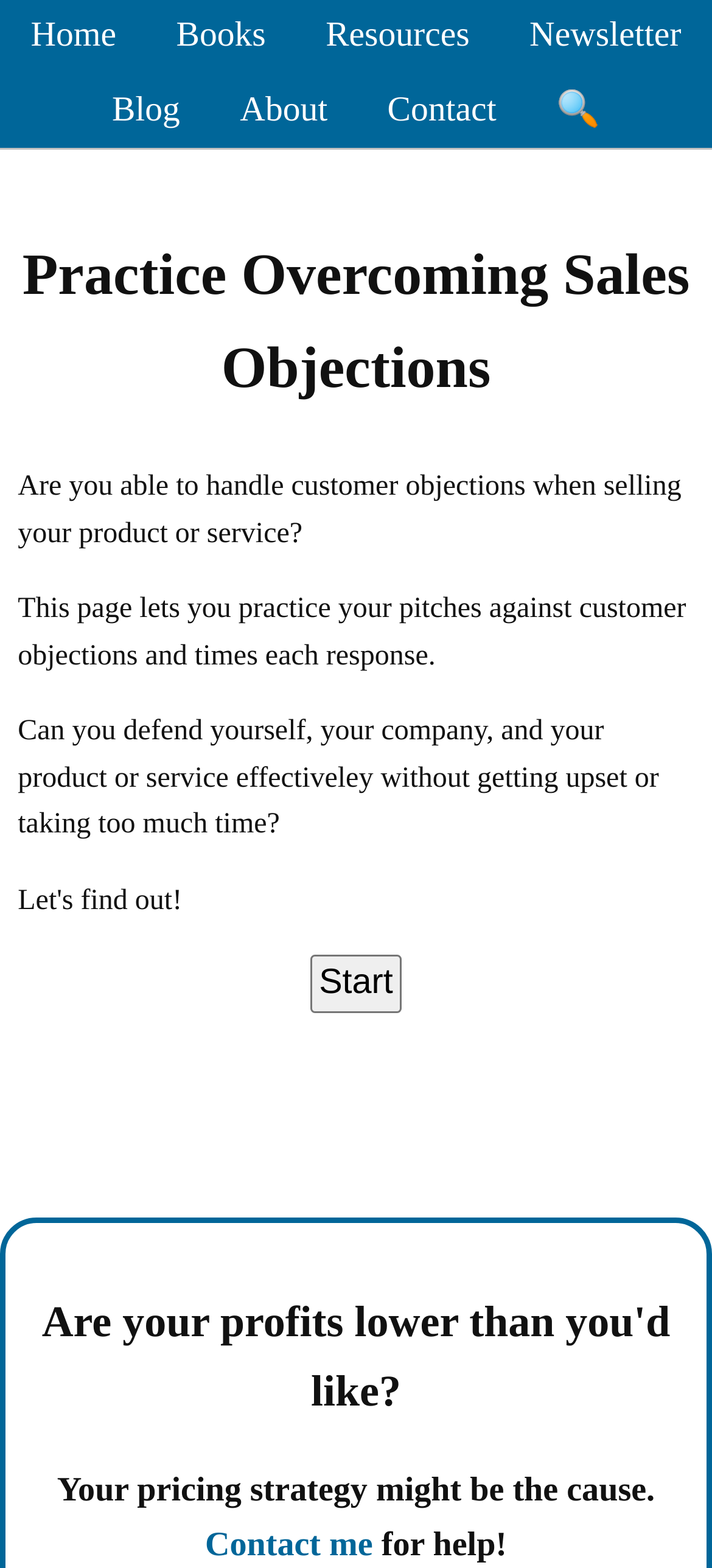Select the bounding box coordinates of the element I need to click to carry out the following instruction: "go to home page".

[0.012, 0.006, 0.194, 0.042]